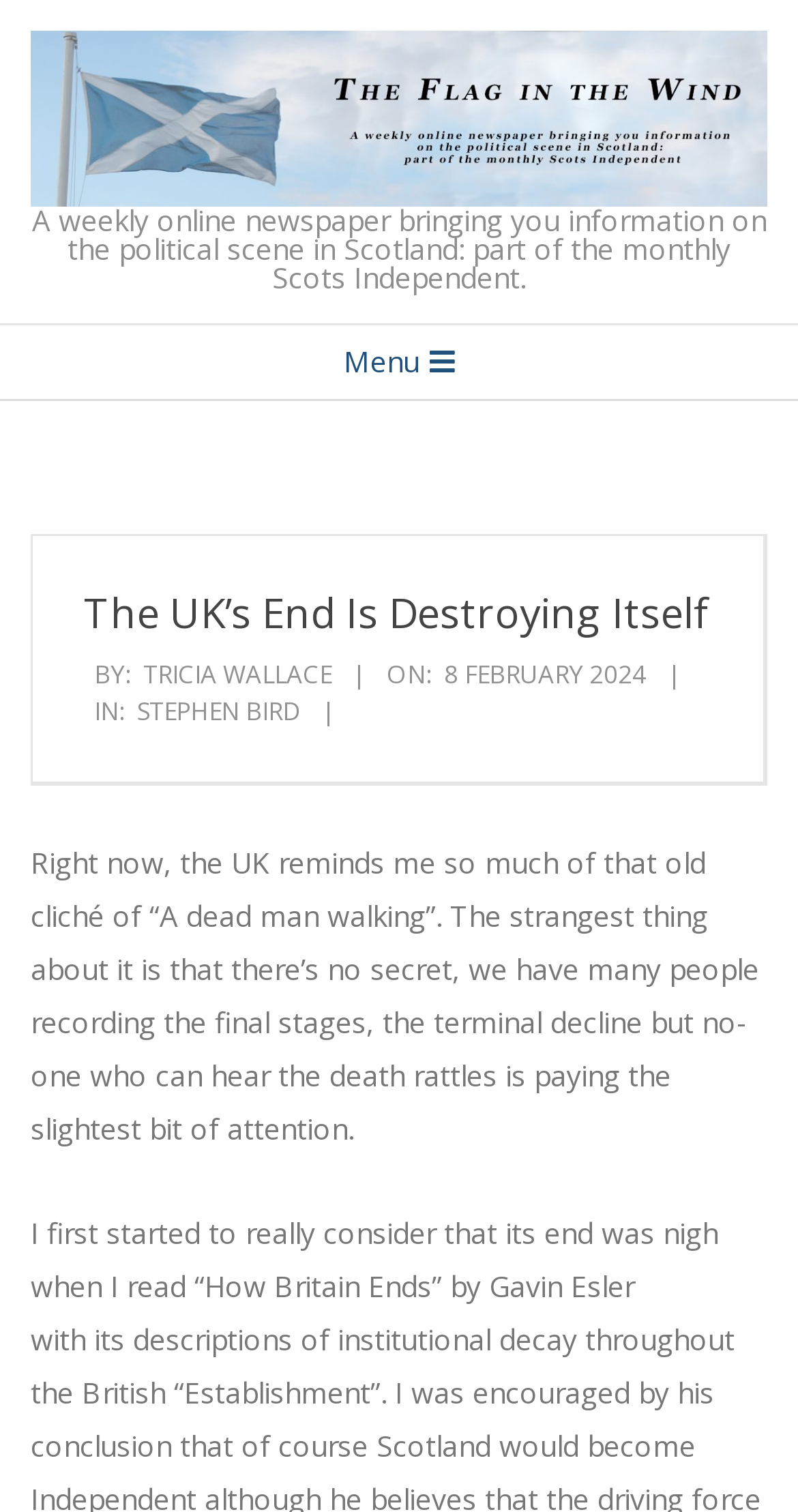Determine the primary headline of the webpage.

The UK’s End Is Destroying Itself